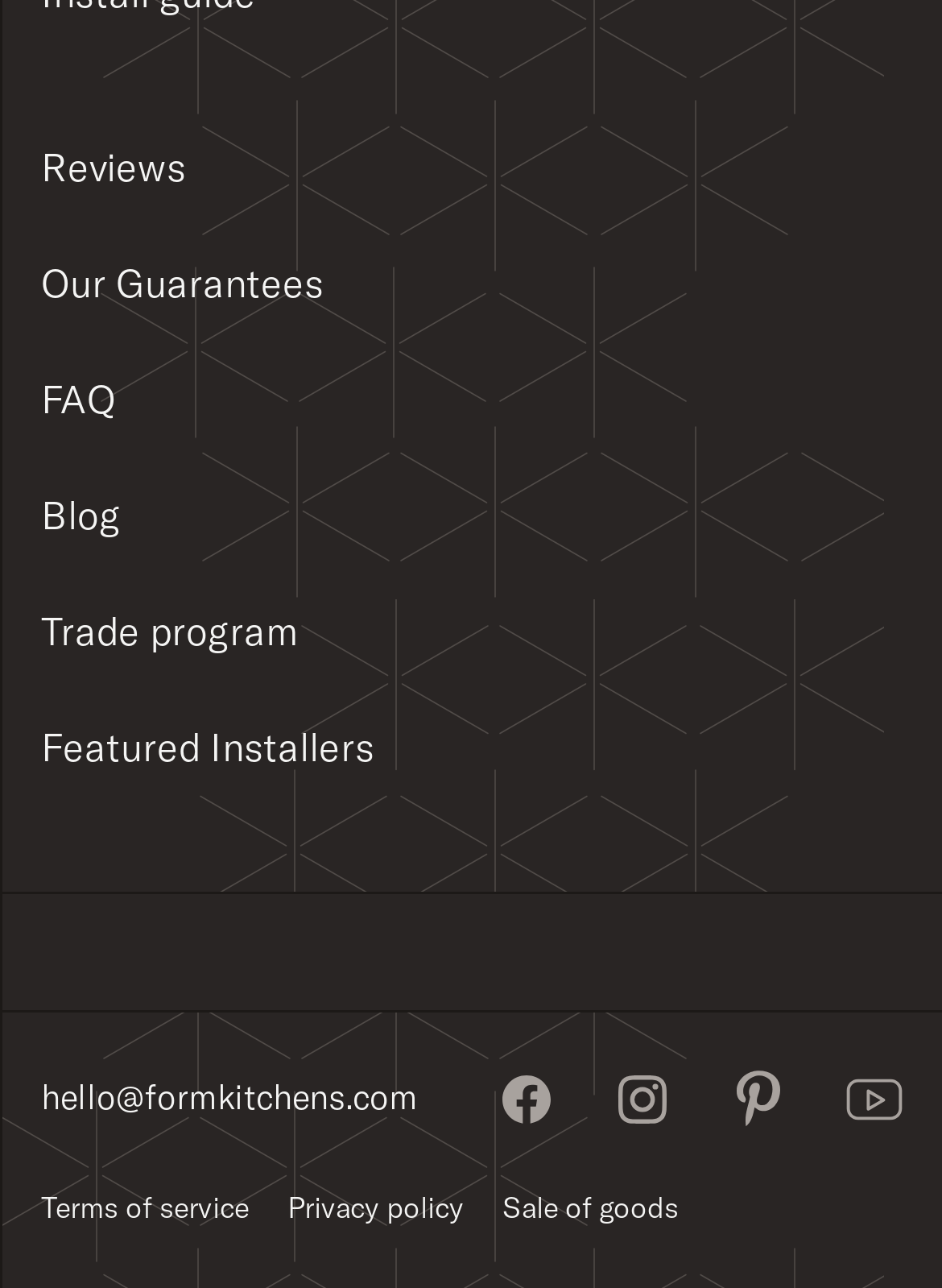Specify the bounding box coordinates of the region I need to click to perform the following instruction: "Click on 'HOME IMPROVEMENT'". The coordinates must be four float numbers in the range of 0 to 1, i.e., [left, top, right, bottom].

None